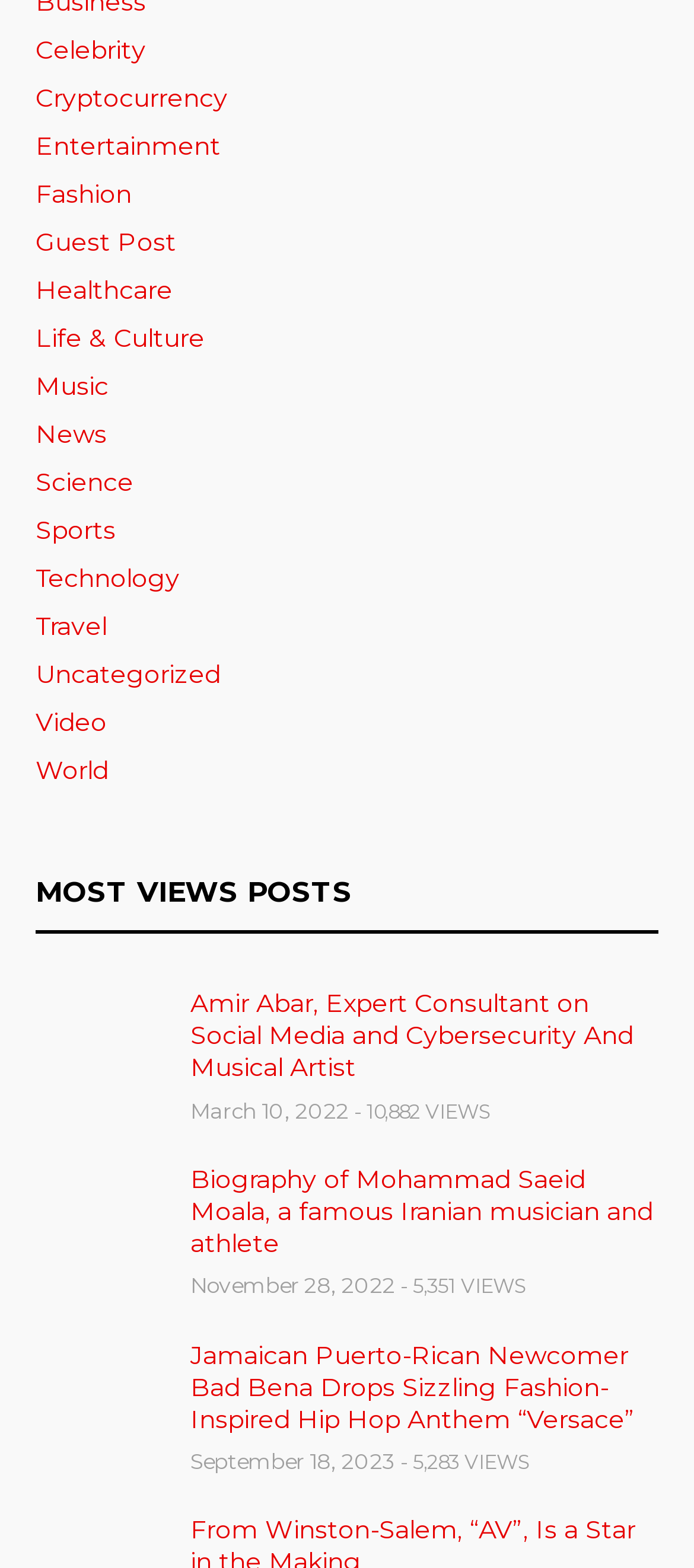Can you provide the bounding box coordinates for the element that should be clicked to implement the instruction: "go to University of Glasgow homepage"?

None